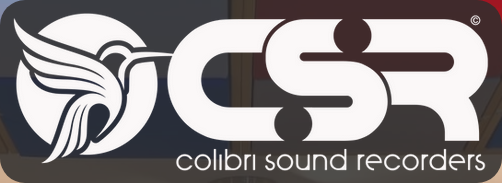What is the symbolic meaning of the hummingbird?
Answer the question with a detailed explanation, including all necessary information.

According to the caption, the stylized hummingbird adds a dynamic and artistic flair to the logo, symbolizing creativity and agility in sound recording, which are essential qualities in the music production and sound engineering industry.